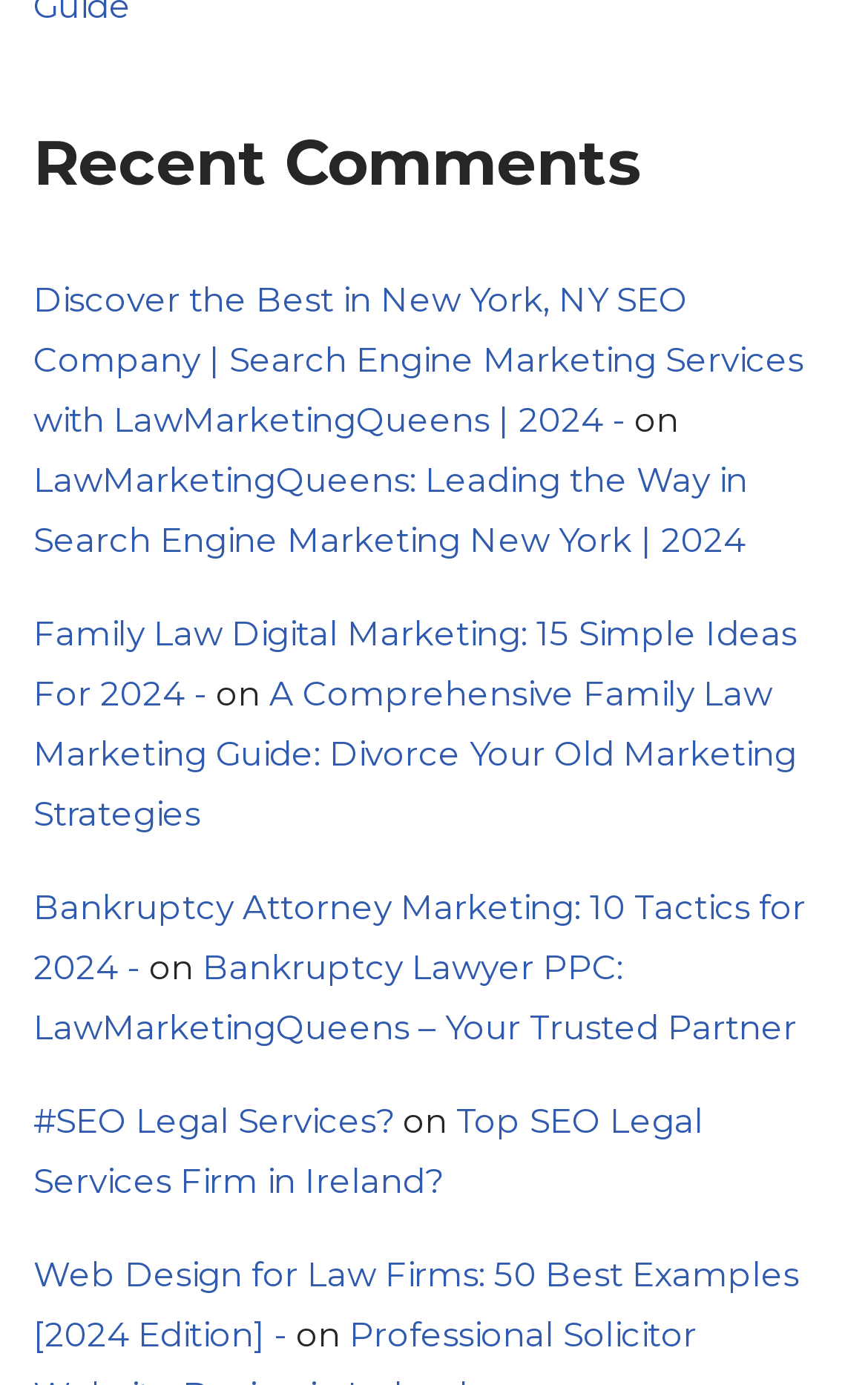Kindly determine the bounding box coordinates for the clickable area to achieve the given instruction: "Explore SEO Legal Services".

[0.038, 0.794, 0.454, 0.825]